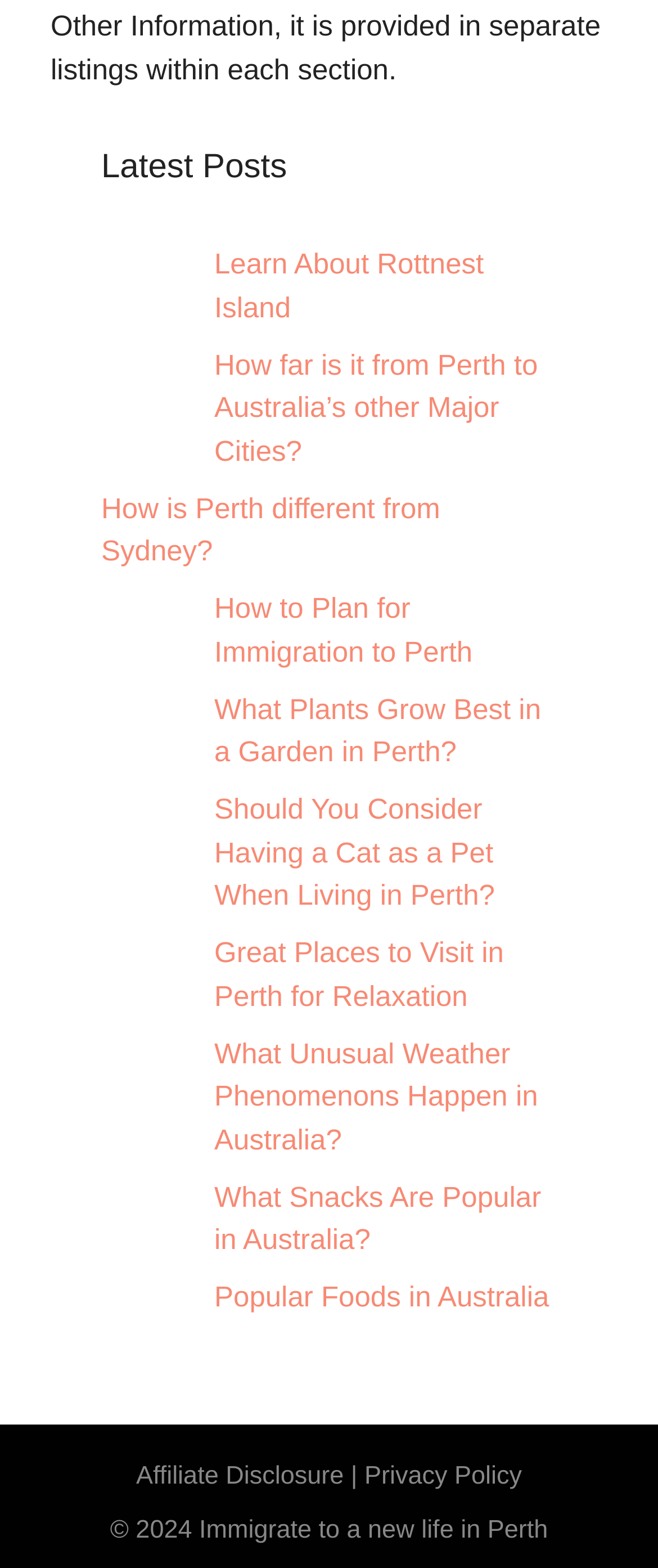Give a short answer to this question using one word or a phrase:
How many images are there on the webpage?

14